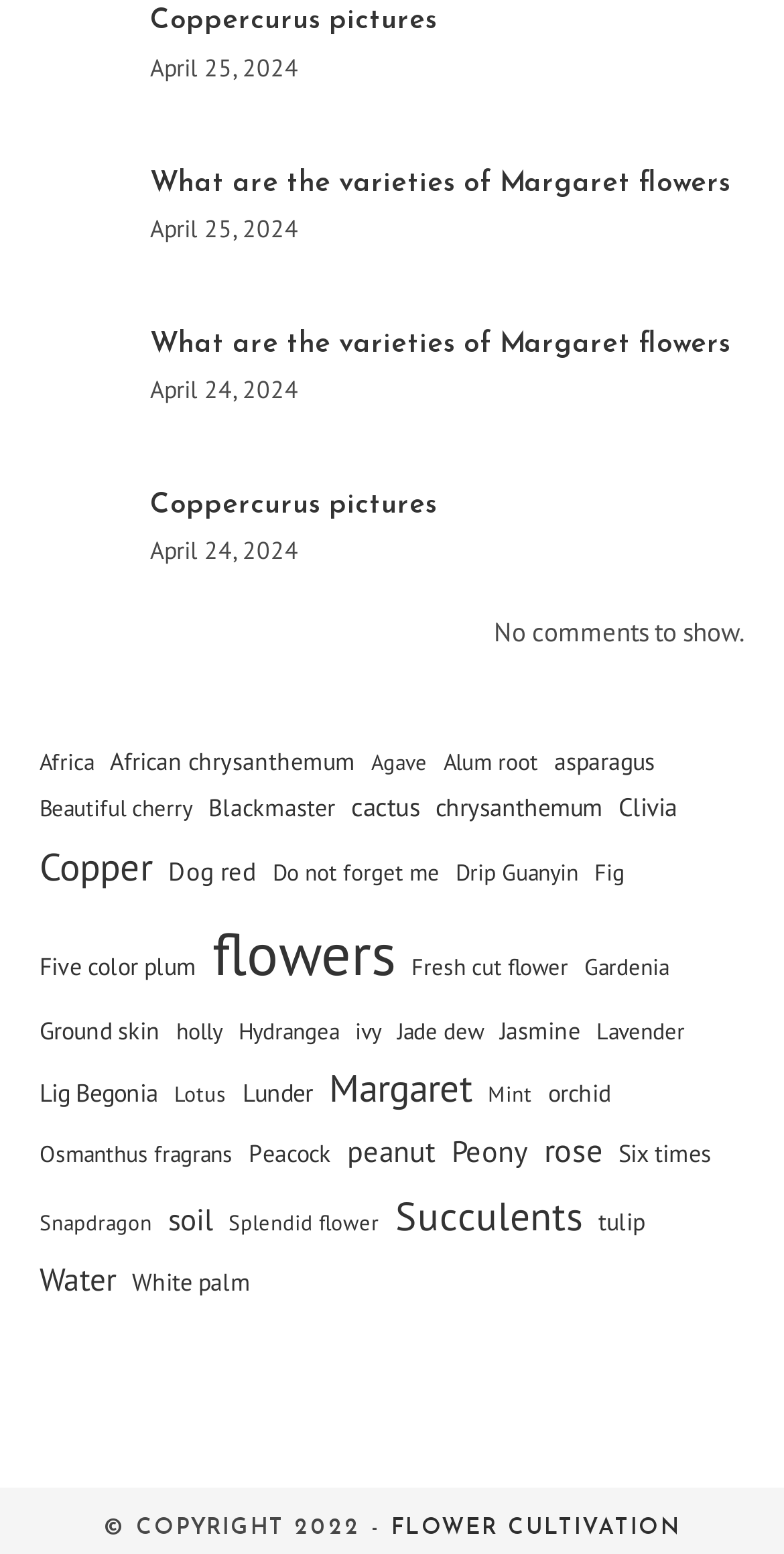What is the date of the first post?
Please give a detailed answer to the question using the information shown in the image.

The first post is dated April 25, 2024, which can be found in the time element with the text 'April 25, 2024'.